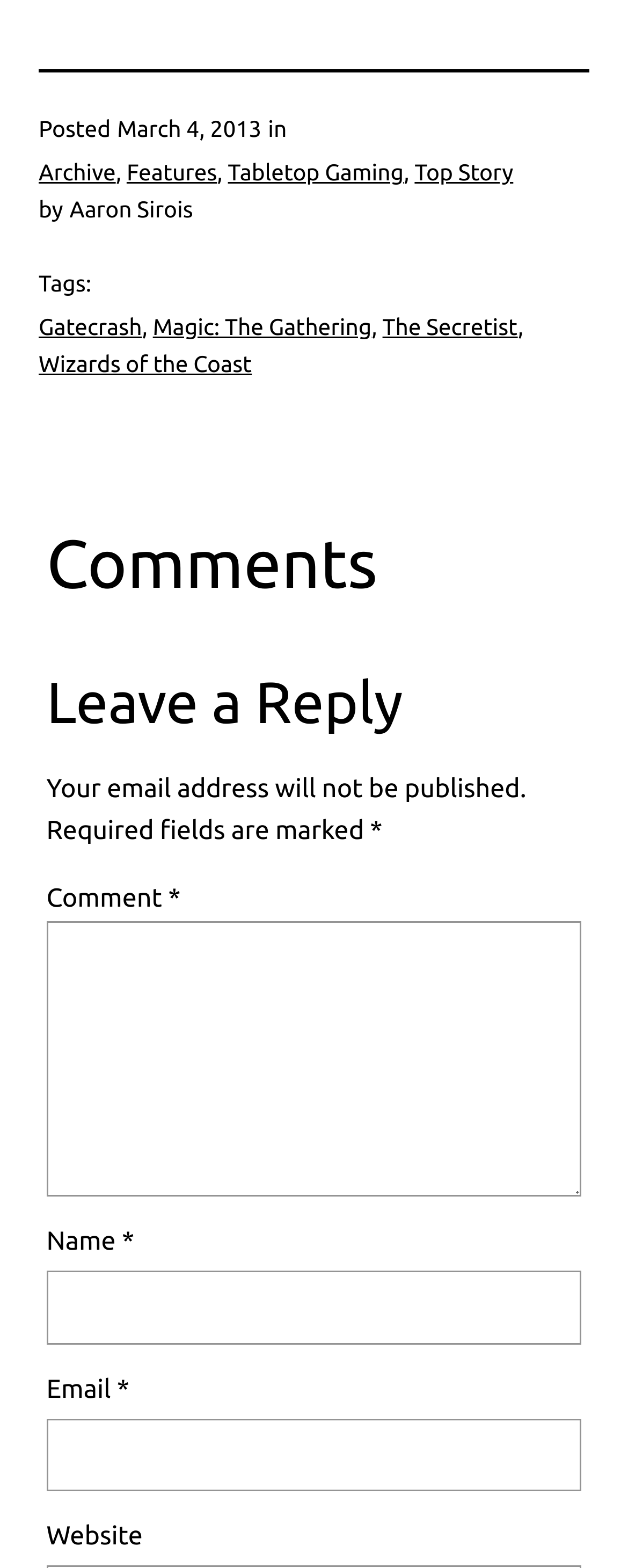What is the author of the post?
Using the image, answer in one word or phrase.

Aaron Sirois